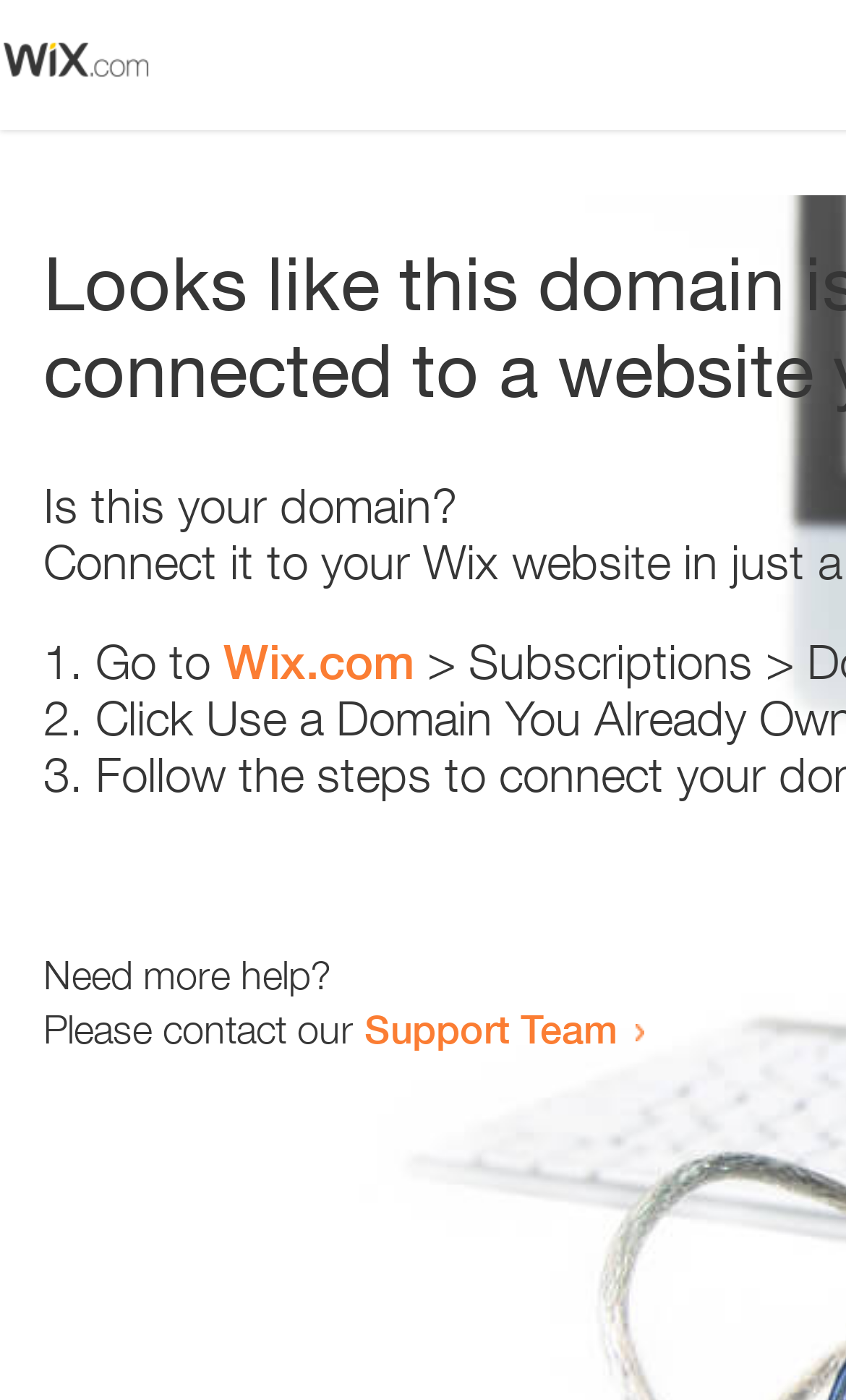Use a single word or phrase to answer the question:
How many text elements are present?

5